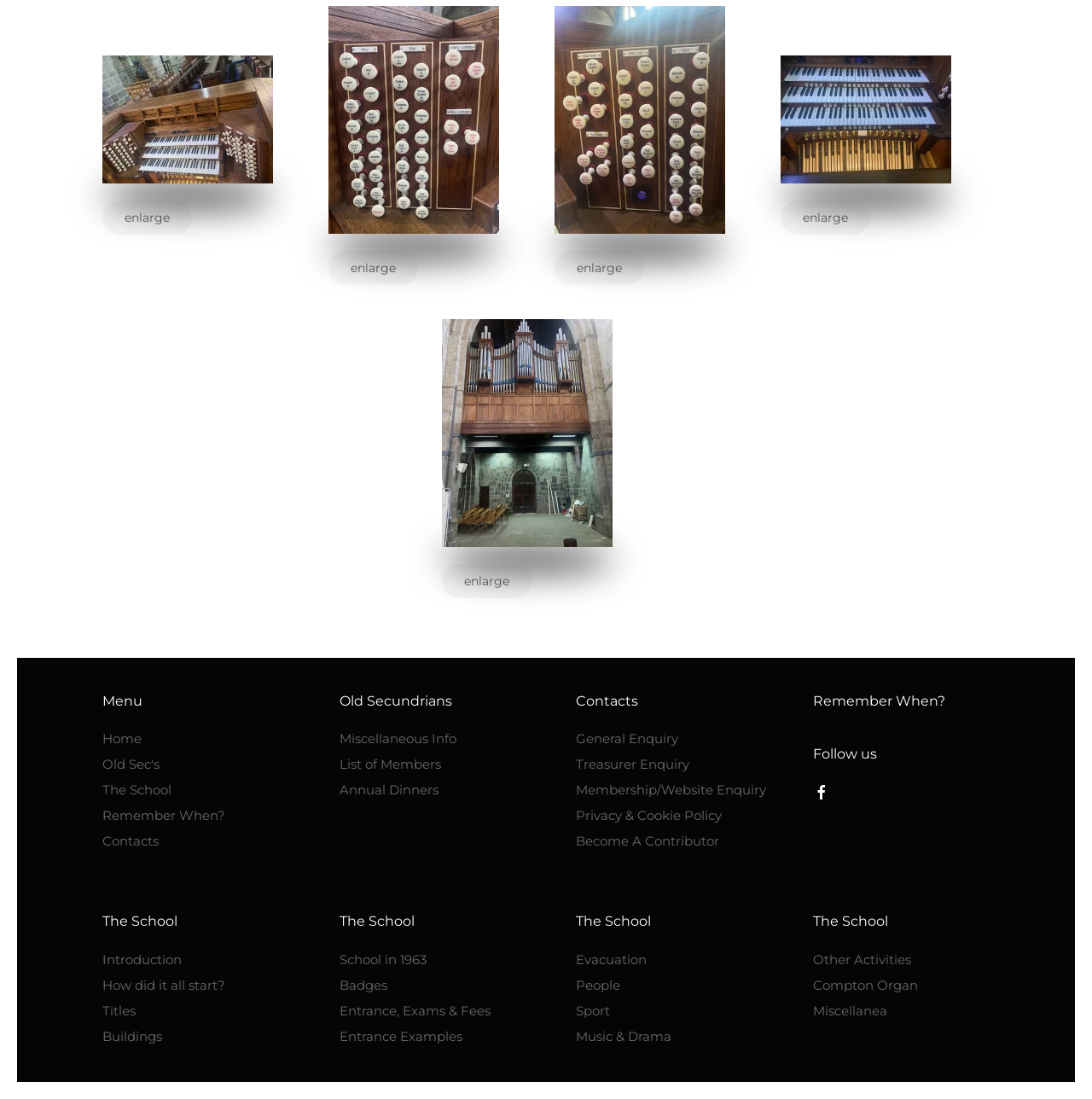Locate the bounding box coordinates for the element described below: "enlarge". The coordinates must be four float values between 0 and 1, formatted as [left, top, right, bottom].

[0.301, 0.228, 0.383, 0.259]